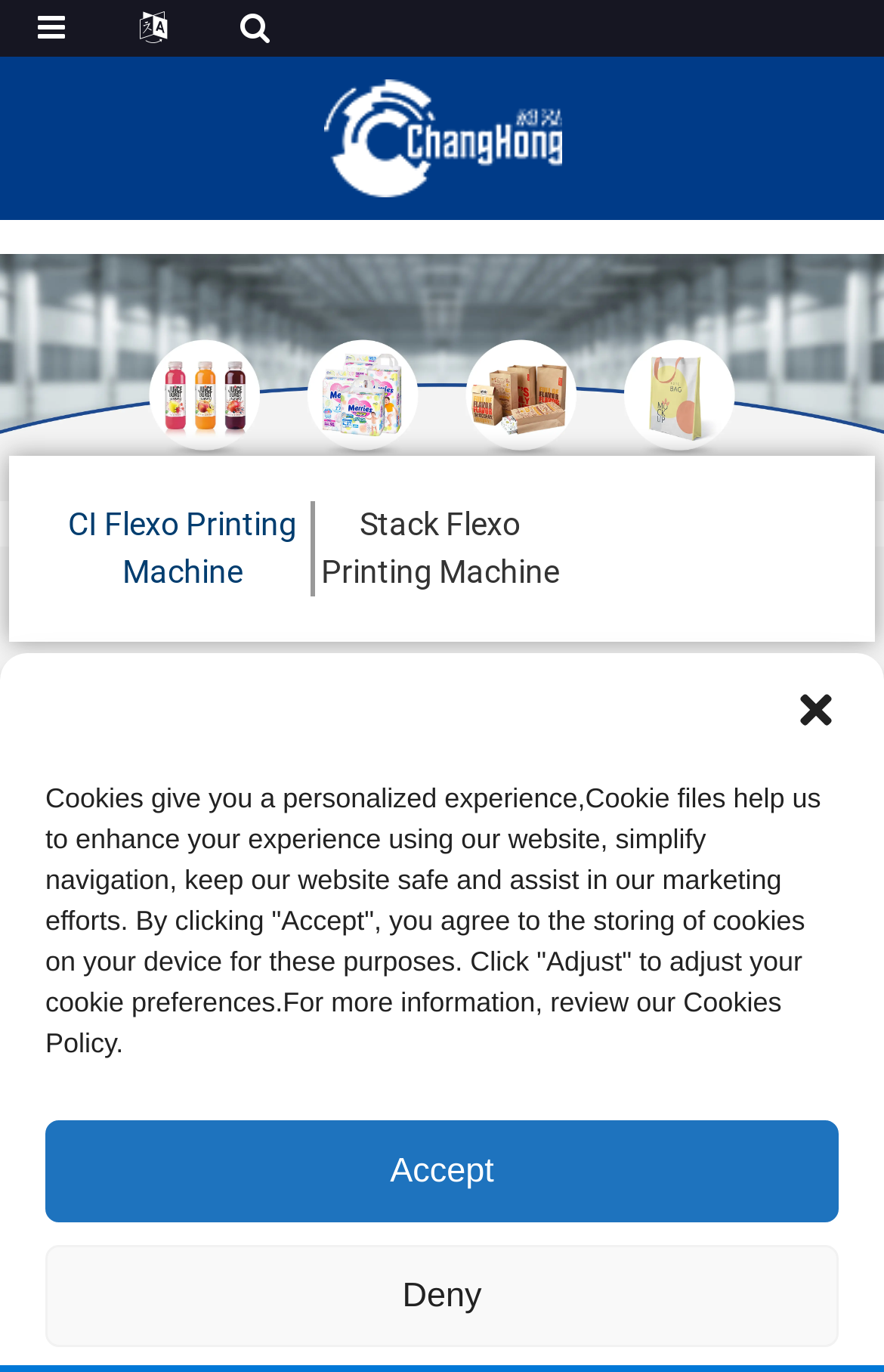Locate the bounding box of the UI element with the following description: "aria-label="close-dialog"".

[0.897, 0.501, 0.949, 0.534]